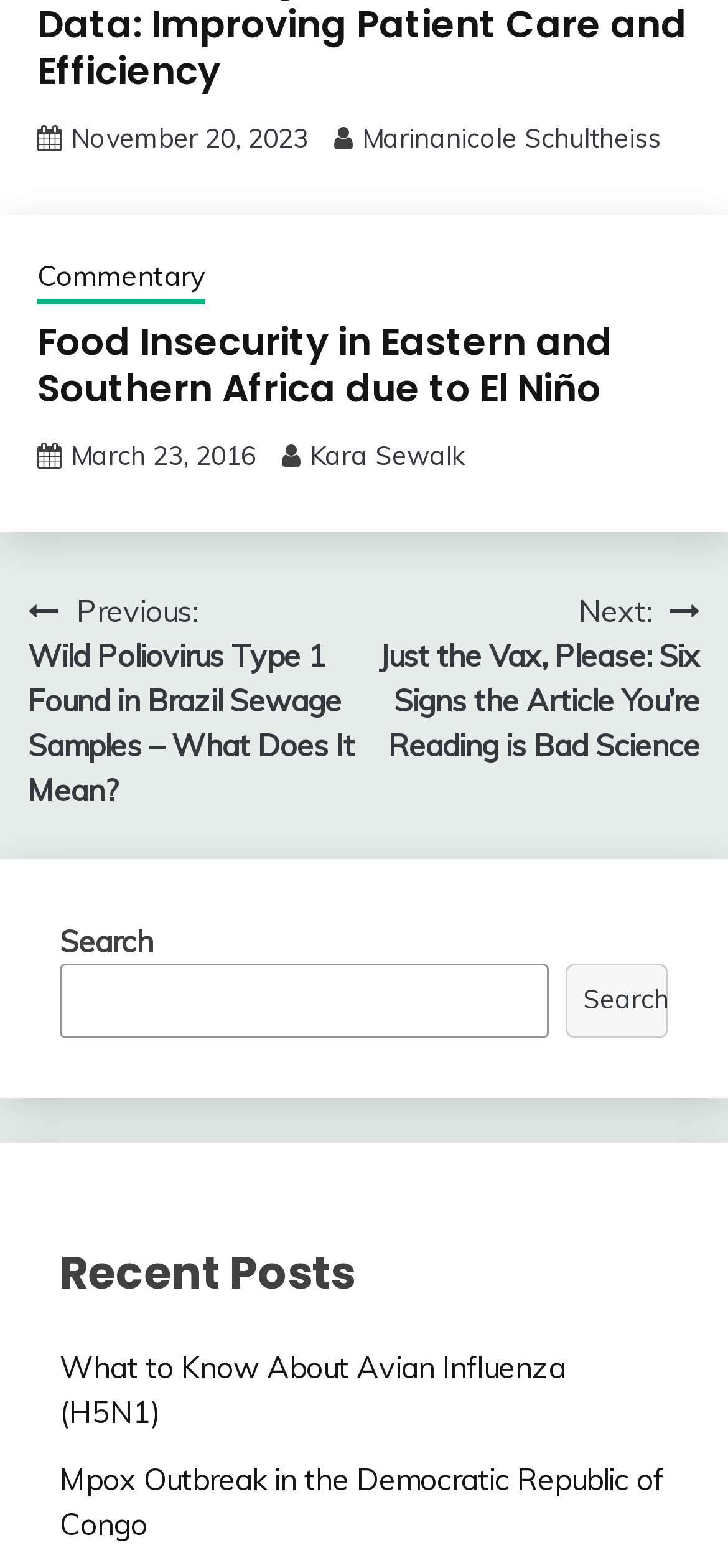What is the topic of the main article?
Based on the image, give a concise answer in the form of a single word or short phrase.

Food Insecurity